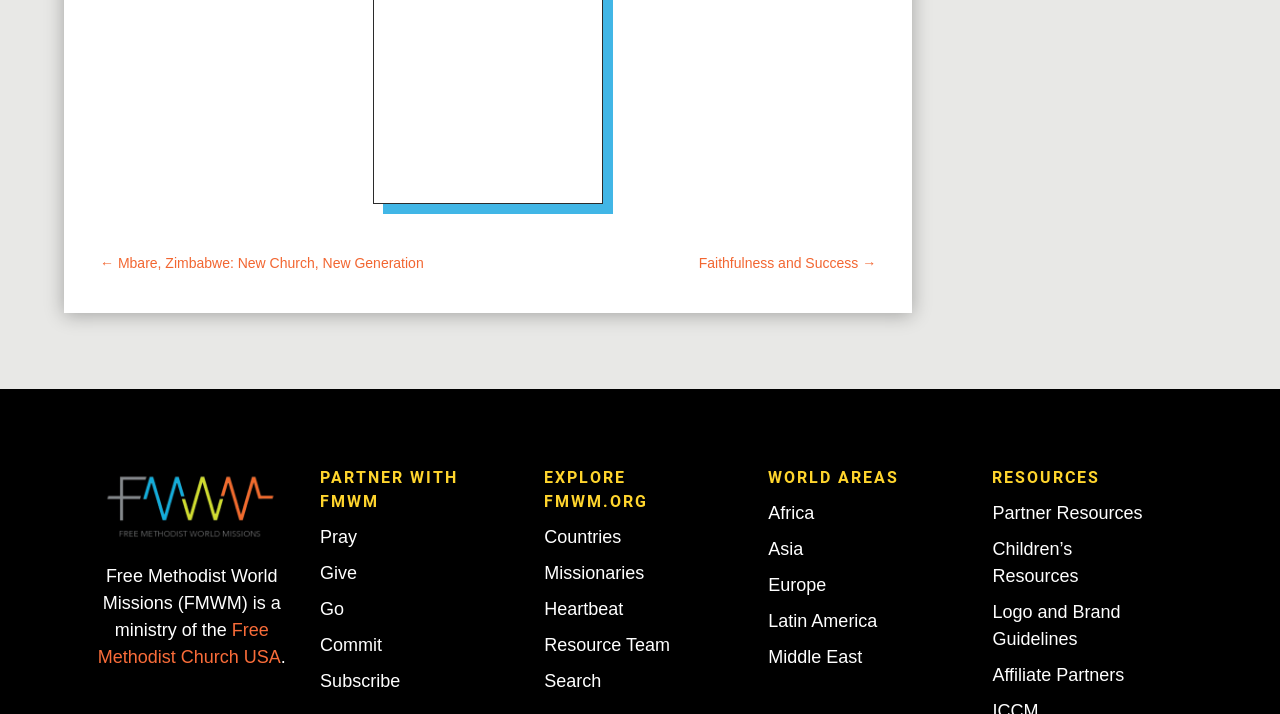Observe the image and answer the following question in detail: How many links are under 'PARTNER WITH FMWM'?

Under the heading 'PARTNER WITH FMWM', there are five links: 'Pray', 'Give', 'Go', 'Commit', and 'Subscribe'. These links are located vertically below the heading.